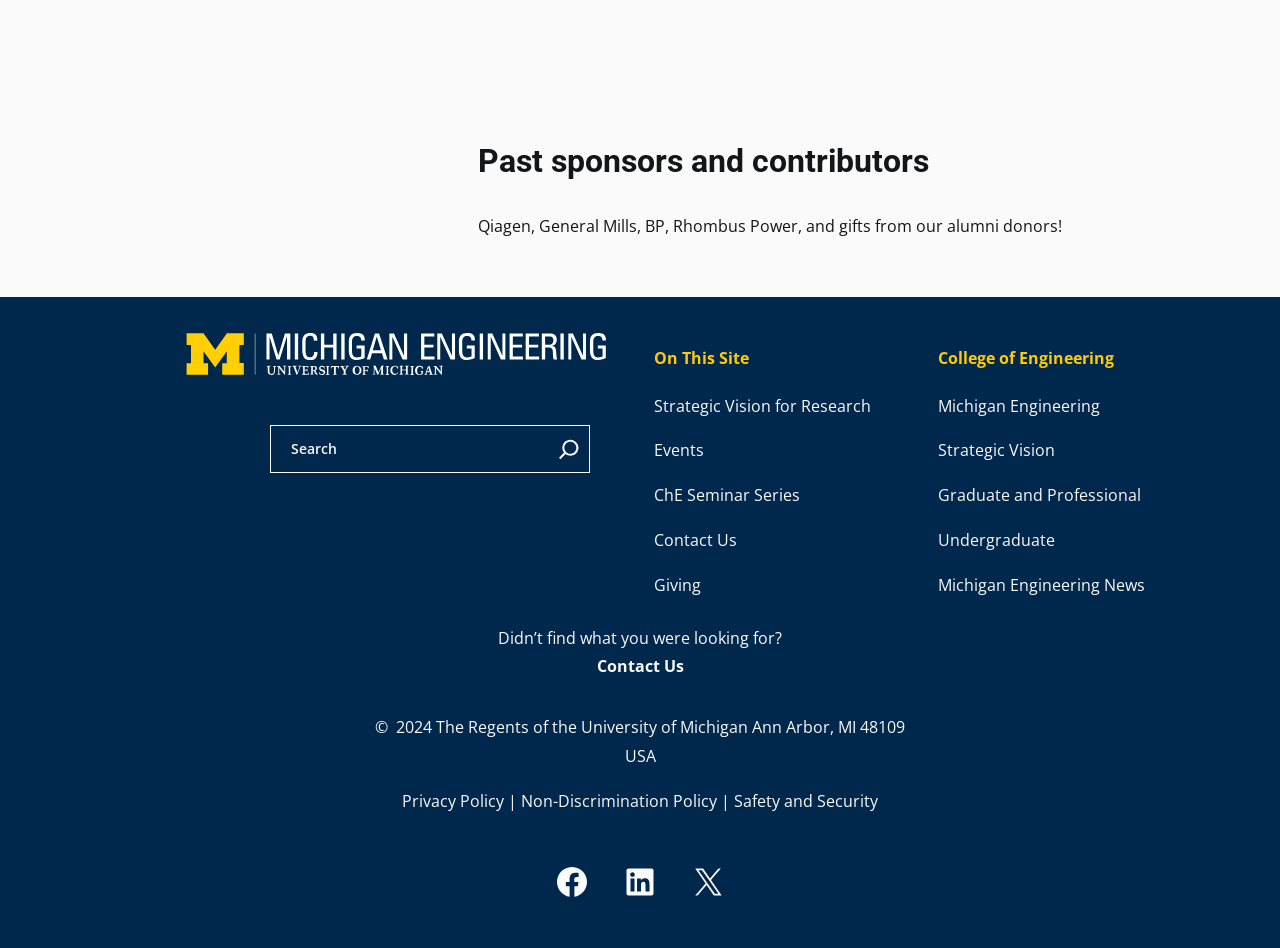Reply to the question below using a single word or brief phrase:
What is the name of the logo?

Michigan Engineering Logo